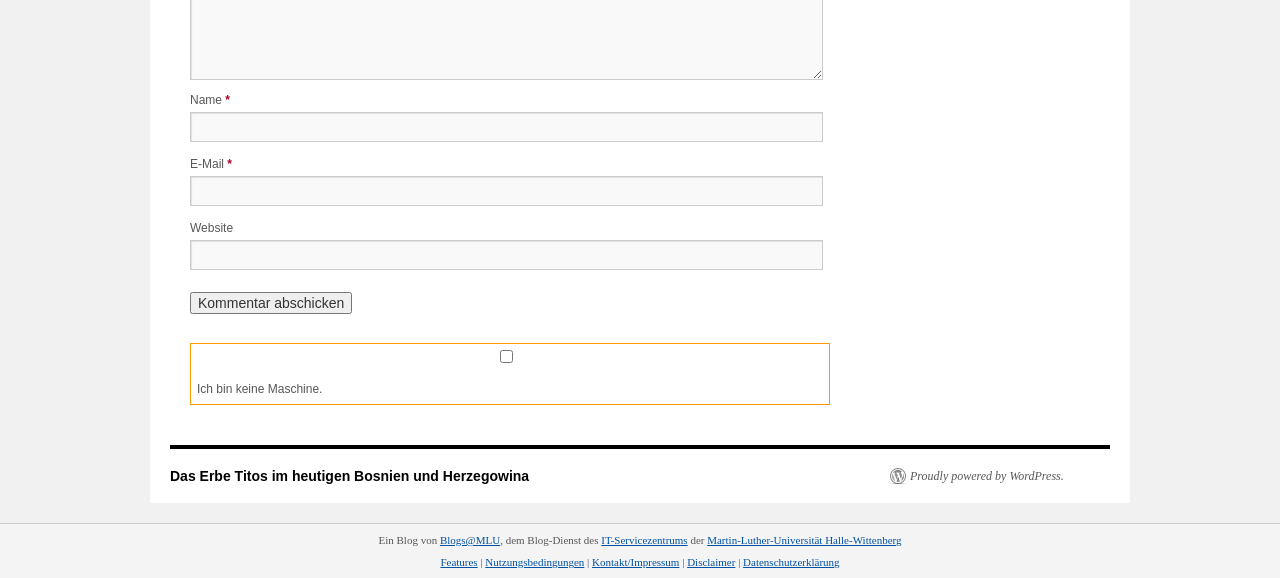Find the bounding box coordinates of the element's region that should be clicked in order to follow the given instruction: "Submit a comment". The coordinates should consist of four float numbers between 0 and 1, i.e., [left, top, right, bottom].

[0.148, 0.506, 0.275, 0.544]